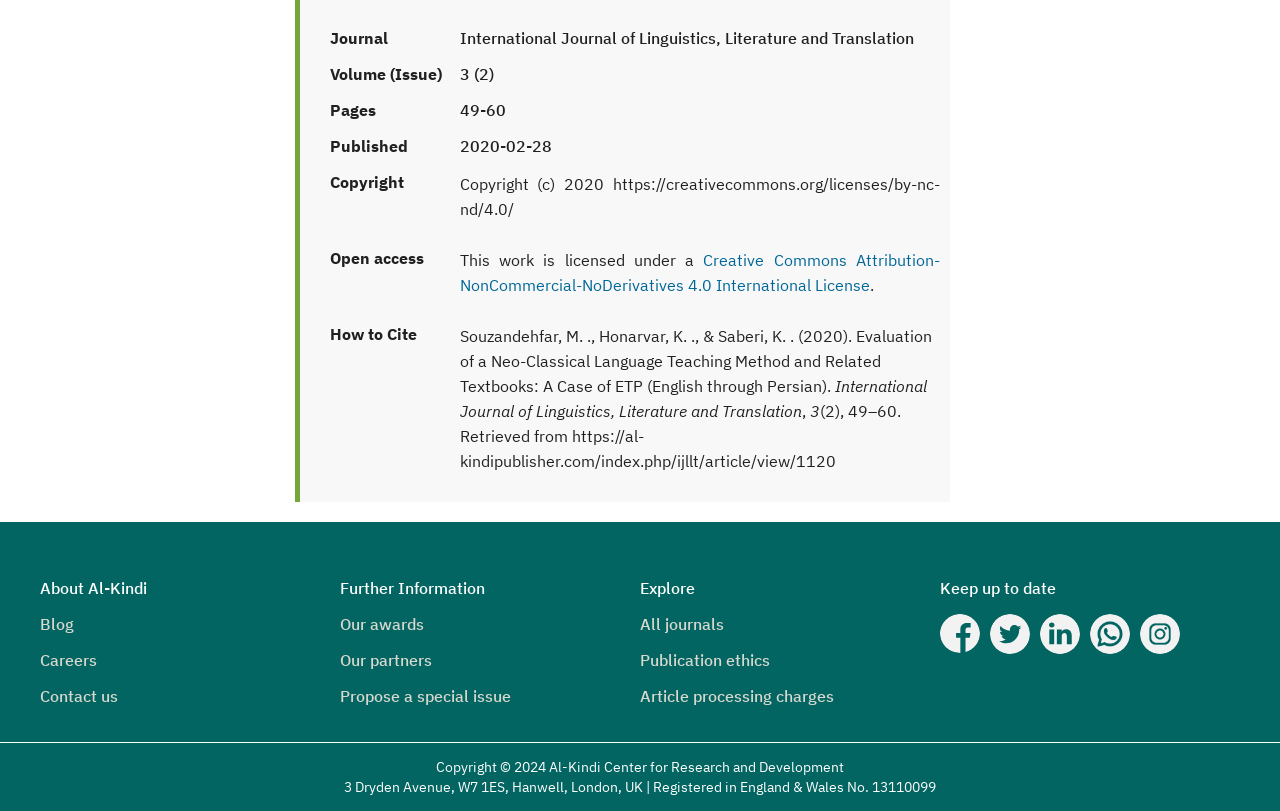Please give a concise answer to this question using a single word or phrase: 
What is the name of the publisher?

Al-Kindi